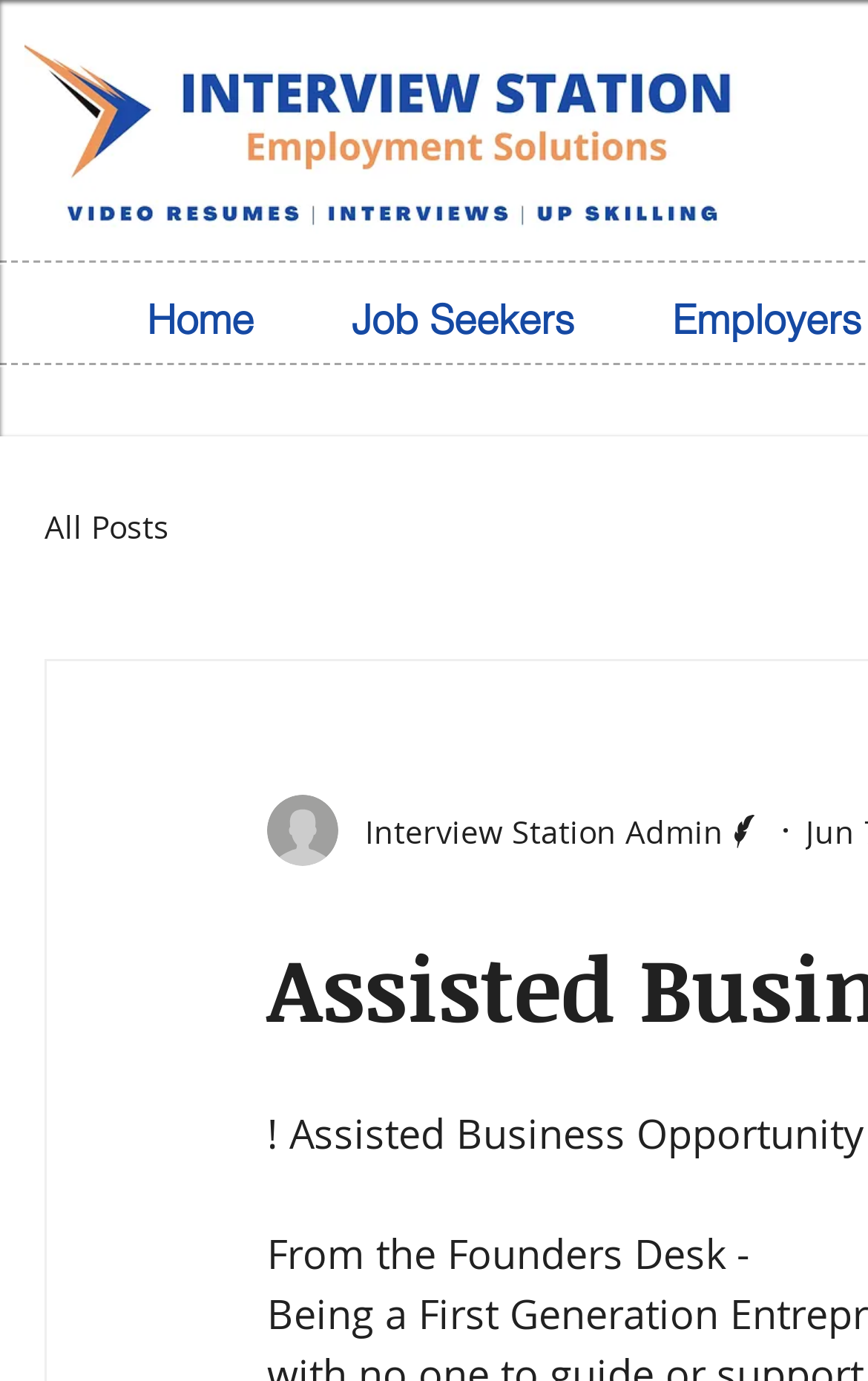Please specify the bounding box coordinates in the format (top-left x, top-left y, bottom-right x, bottom-right y), with values ranging from 0 to 1. Identify the bounding box for the UI component described as follows: Home

[0.113, 0.211, 0.349, 0.252]